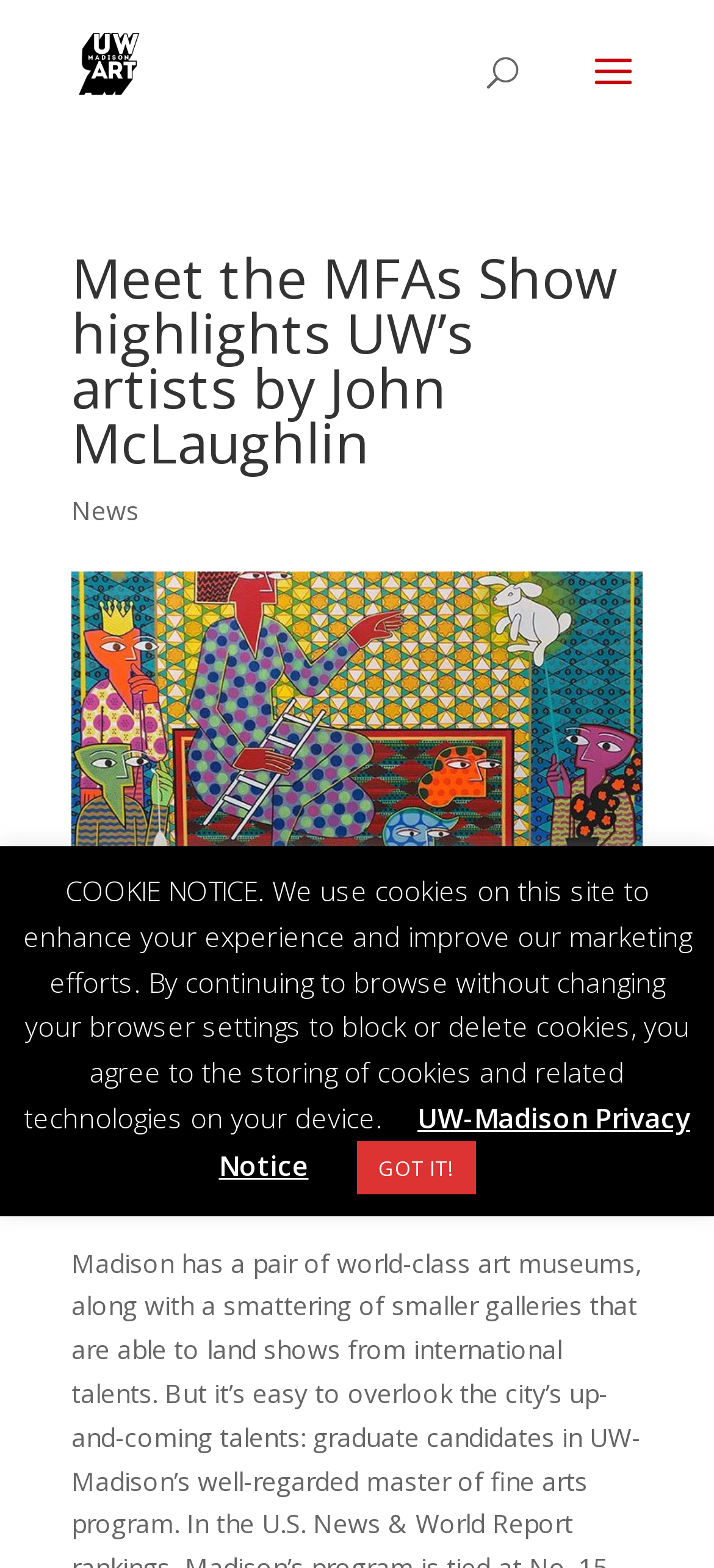What is the name of the university?
Refer to the image and provide a one-word or short phrase answer.

UW-Madison